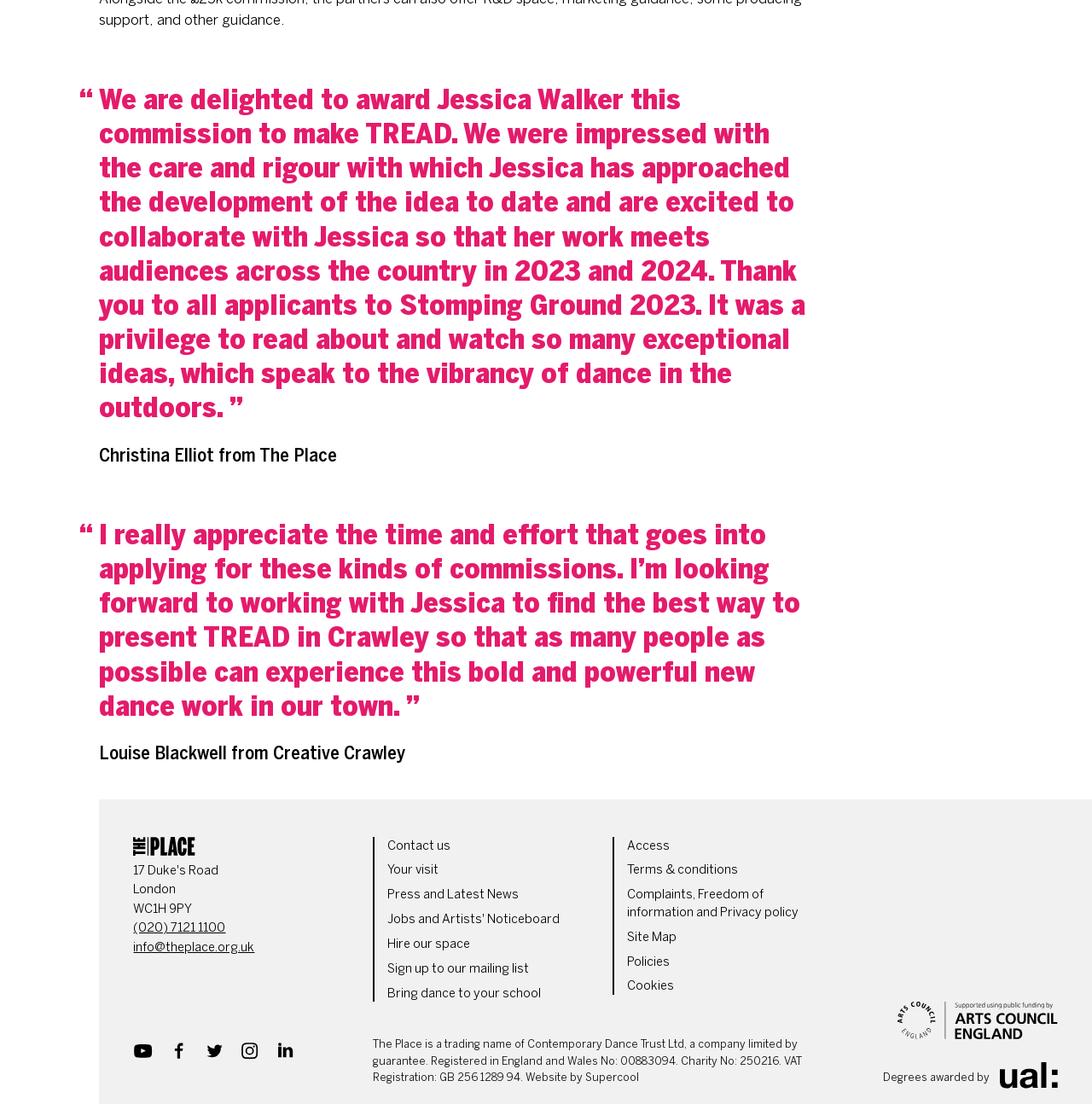Please identify the bounding box coordinates of the clickable area that will allow you to execute the instruction: "Check the 'Terms & conditions' page".

[0.574, 0.781, 0.676, 0.795]